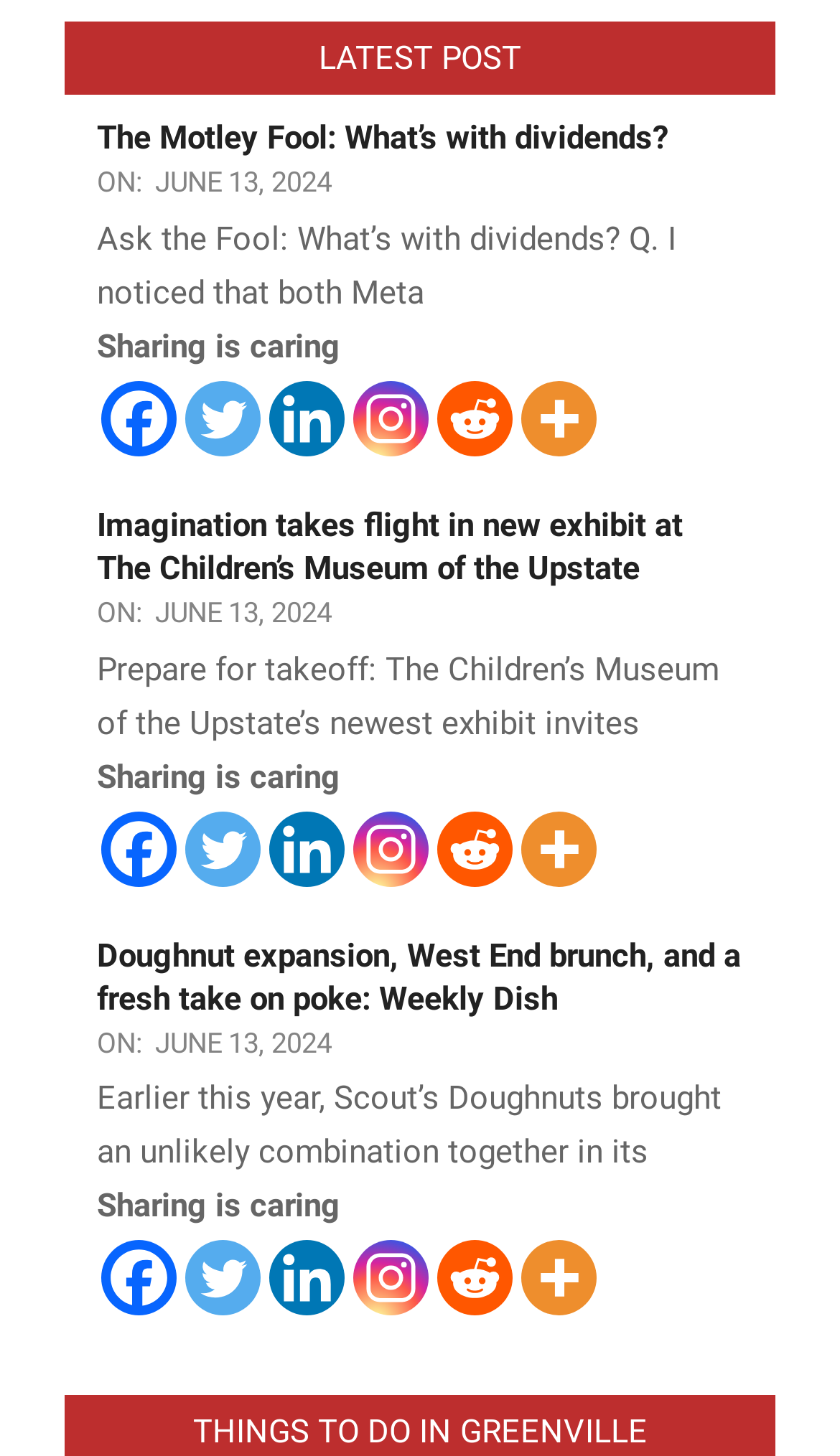Using the provided element description, identify the bounding box coordinates as (top-left x, top-left y, bottom-right x, bottom-right y). Ensure all values are between 0 and 1. Description: title="More"

[0.621, 0.557, 0.71, 0.609]